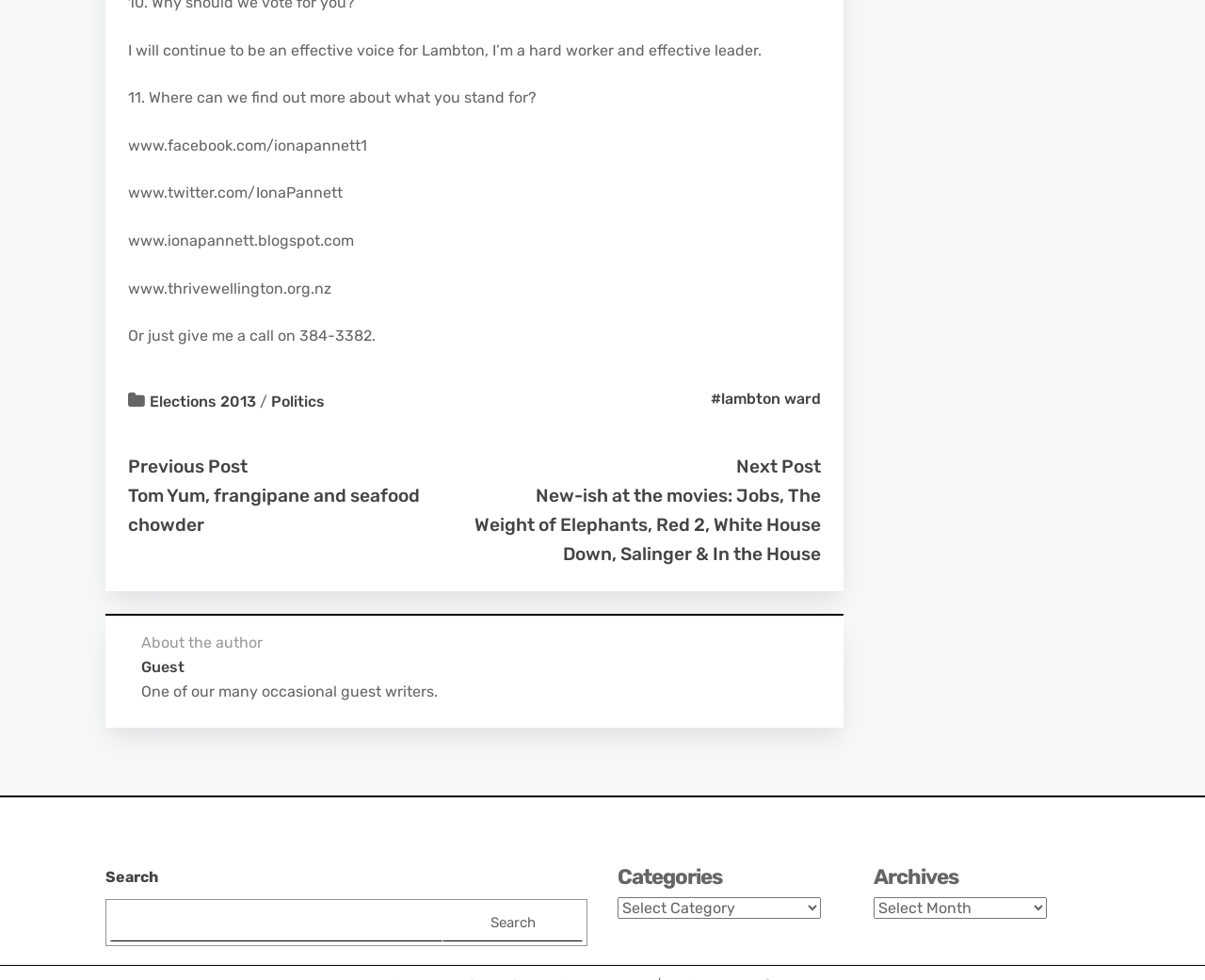Find the bounding box coordinates for the area that should be clicked to accomplish the instruction: "Search for something".

[0.088, 0.922, 0.368, 0.96]